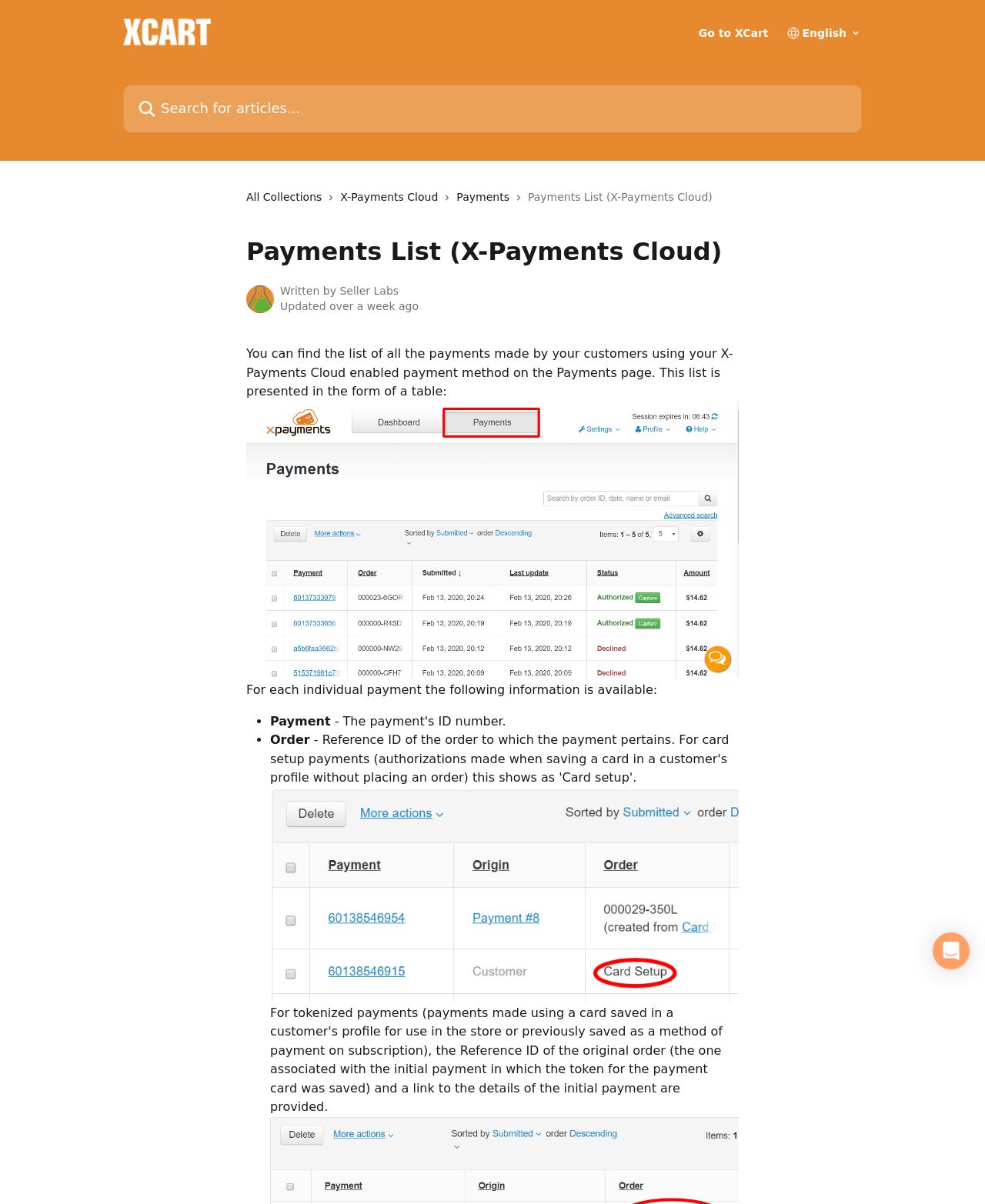Extract the bounding box coordinates for the described element: "All Collections". The coordinates should be represented as four float numbers between 0 and 1: [left, top, right, bottom].

[0.25, 0.156, 0.333, 0.171]